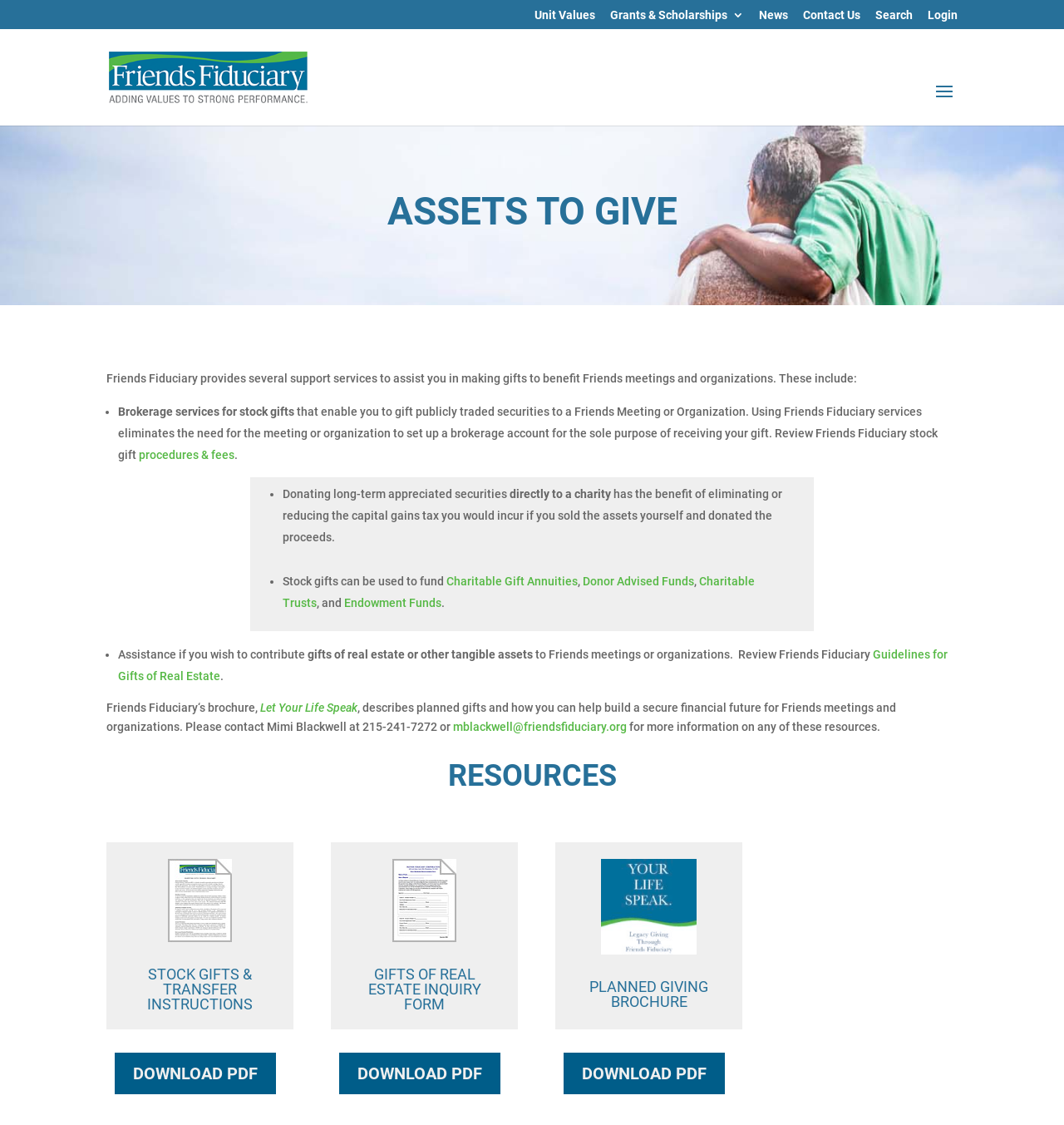Please provide a comprehensive response to the question based on the details in the image: What services does Friends Fiduciary provide?

Based on the webpage, Friends Fiduciary provides several support services to assist in making gifts to benefit Friends meetings and organizations. These services include brokerage services for stock gifts and assistance if you wish to contribute gifts of real estate or other tangible assets to Friends meetings or organizations.